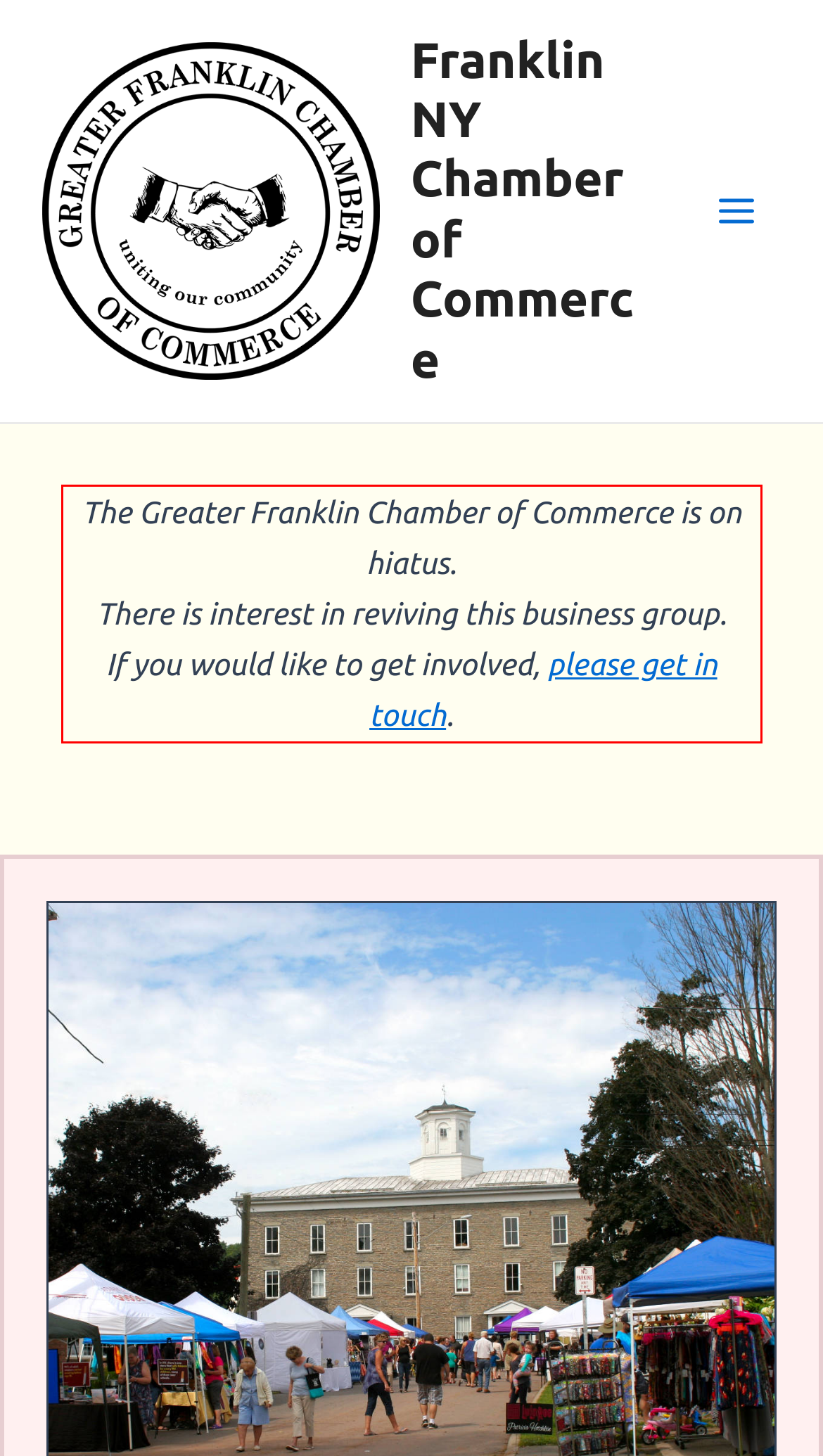Extract and provide the text found inside the red rectangle in the screenshot of the webpage.

The Greater Franklin Chamber of Commerce is on hiatus. There is interest in reviving this business group. If you would like to get involved, please get in touch.